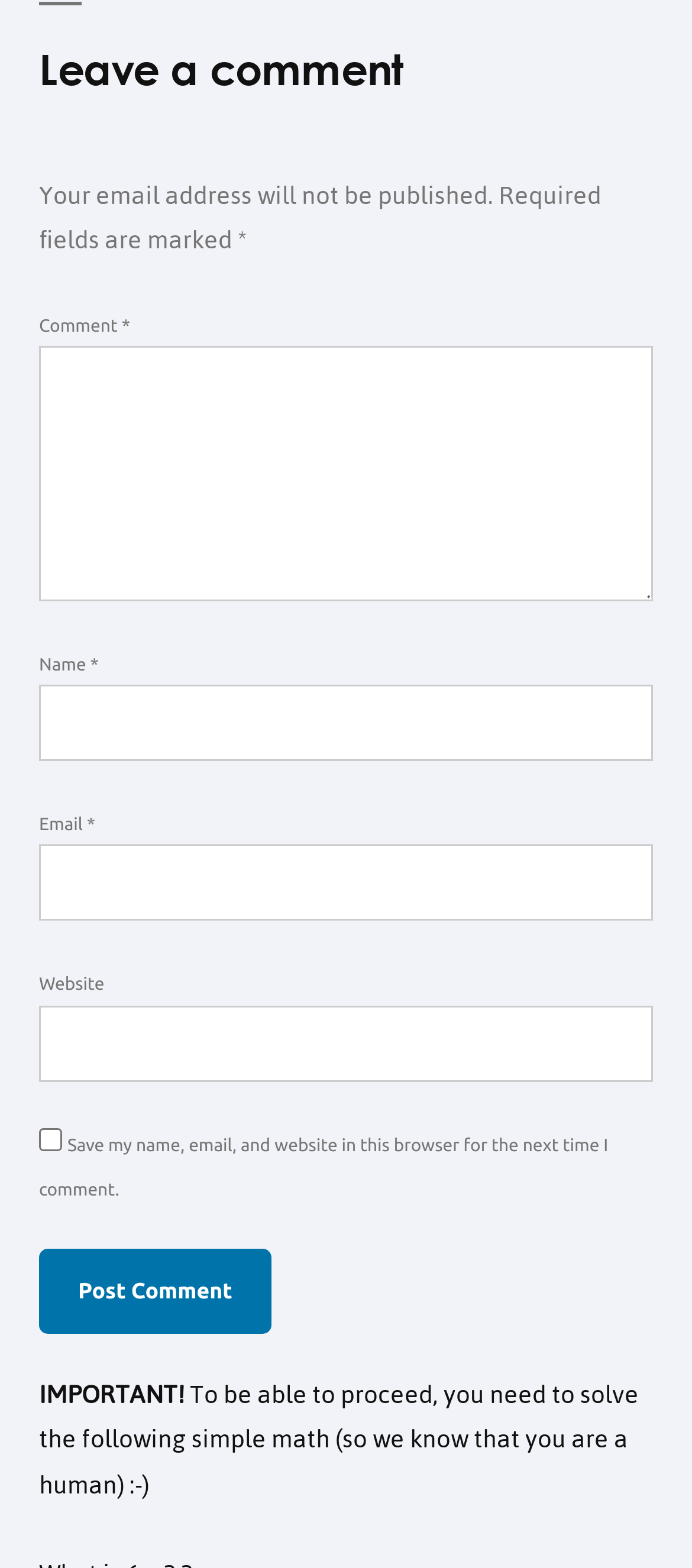Based on the element description, predict the bounding box coordinates (top-left x, top-left y, bottom-right x, bottom-right y) for the UI element in the screenshot: parent_node: Email * aria-describedby="email-notes" name="email"

[0.056, 0.539, 0.944, 0.588]